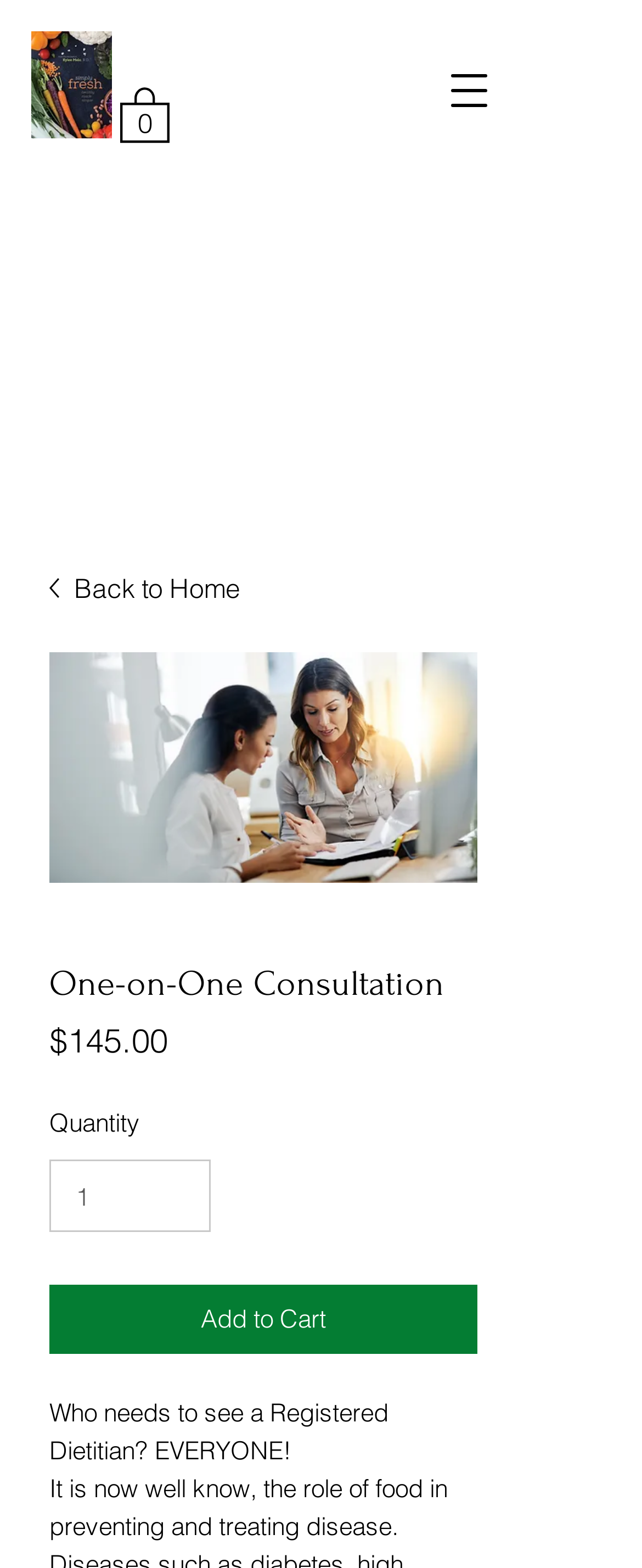What is the name of the cookbook mentioned on the webpage?
Please utilize the information in the image to give a detailed response to the question.

I found the name of the cookbook by looking at the link element with the text 'Simply Fresh plant-based cookbook and health information'.